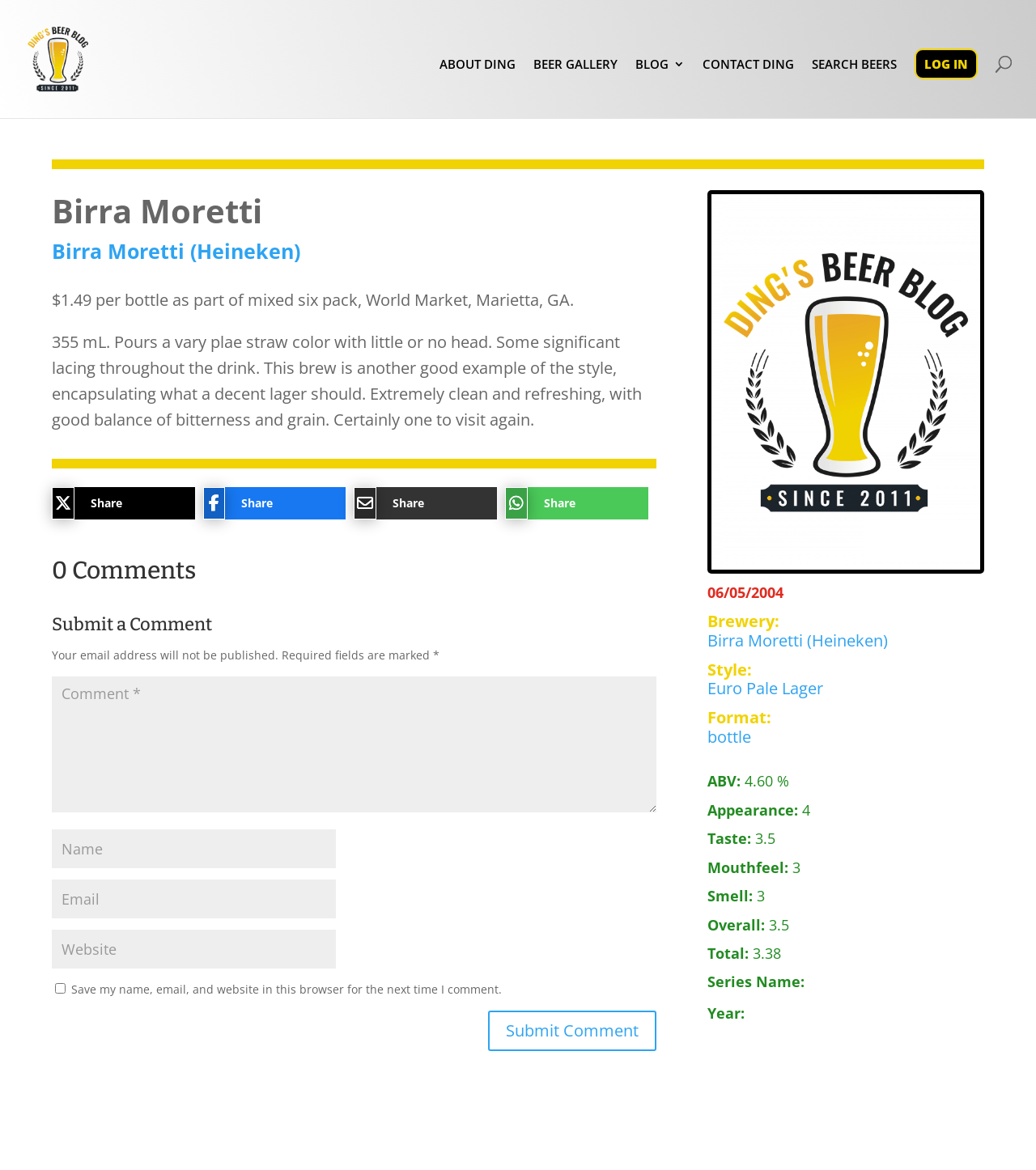Provide the bounding box coordinates for the area that should be clicked to complete the instruction: "Share the post".

[0.05, 0.416, 0.165, 0.444]